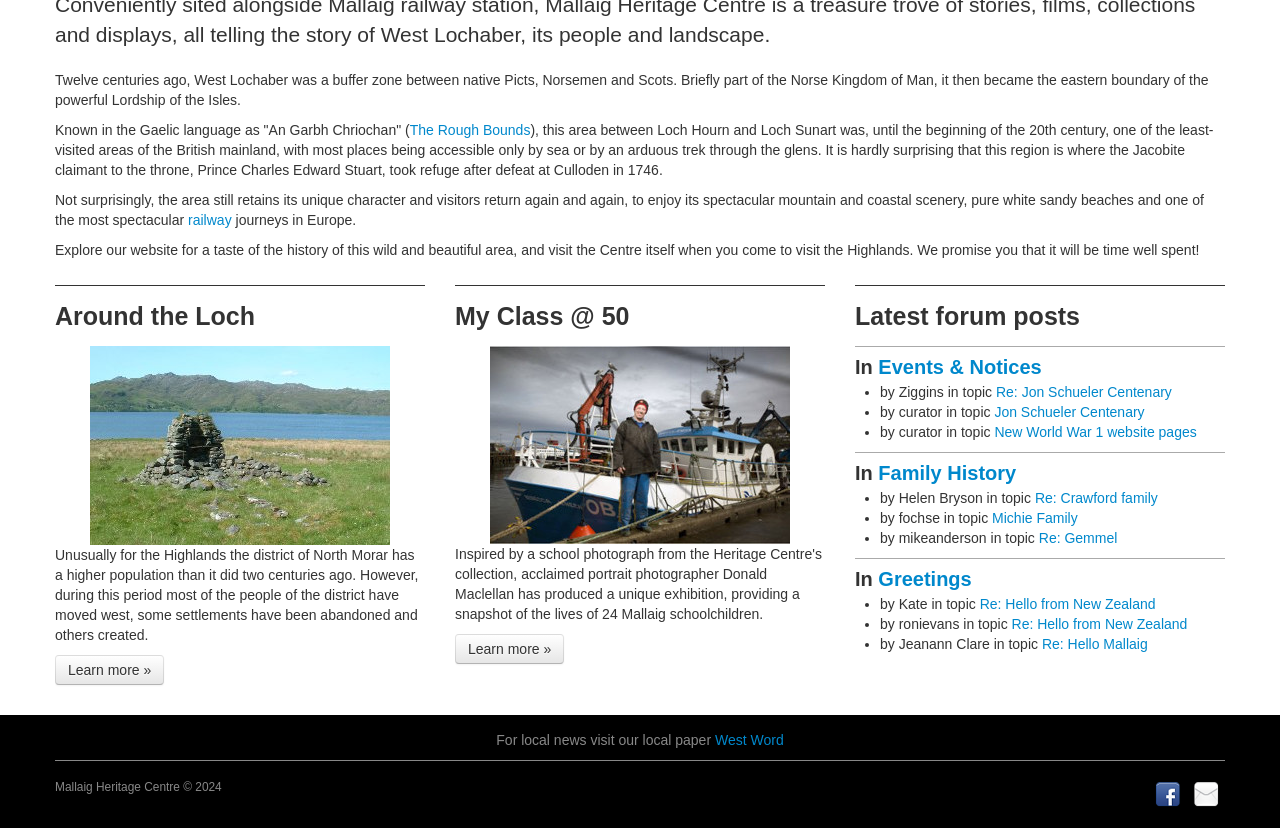Using the provided element description "Learn more »", determine the bounding box coordinates of the UI element.

[0.355, 0.766, 0.441, 0.802]